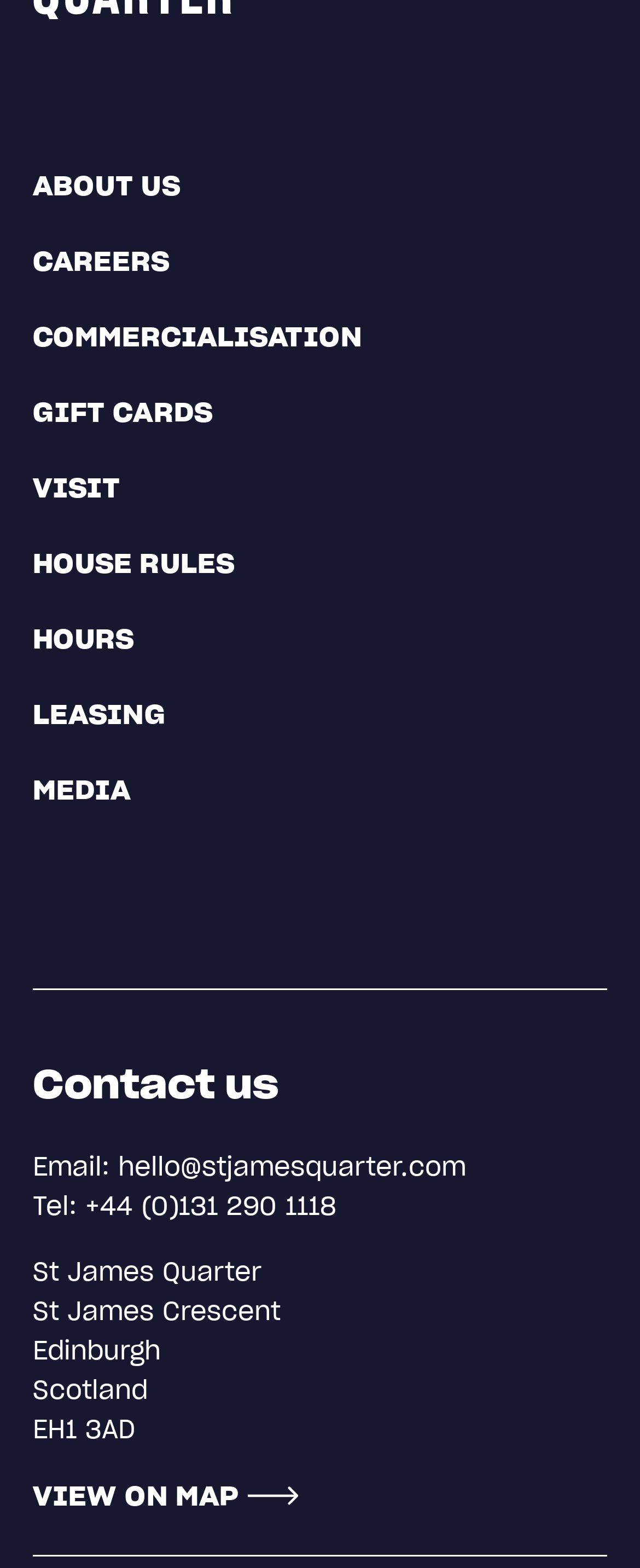What is the phone number to contact St James Quarter?
Please give a well-detailed answer to the question.

I found the phone number by looking at the contact information section of the webpage, where it is listed as 'Tel: +44 (0)131 290 1118'.